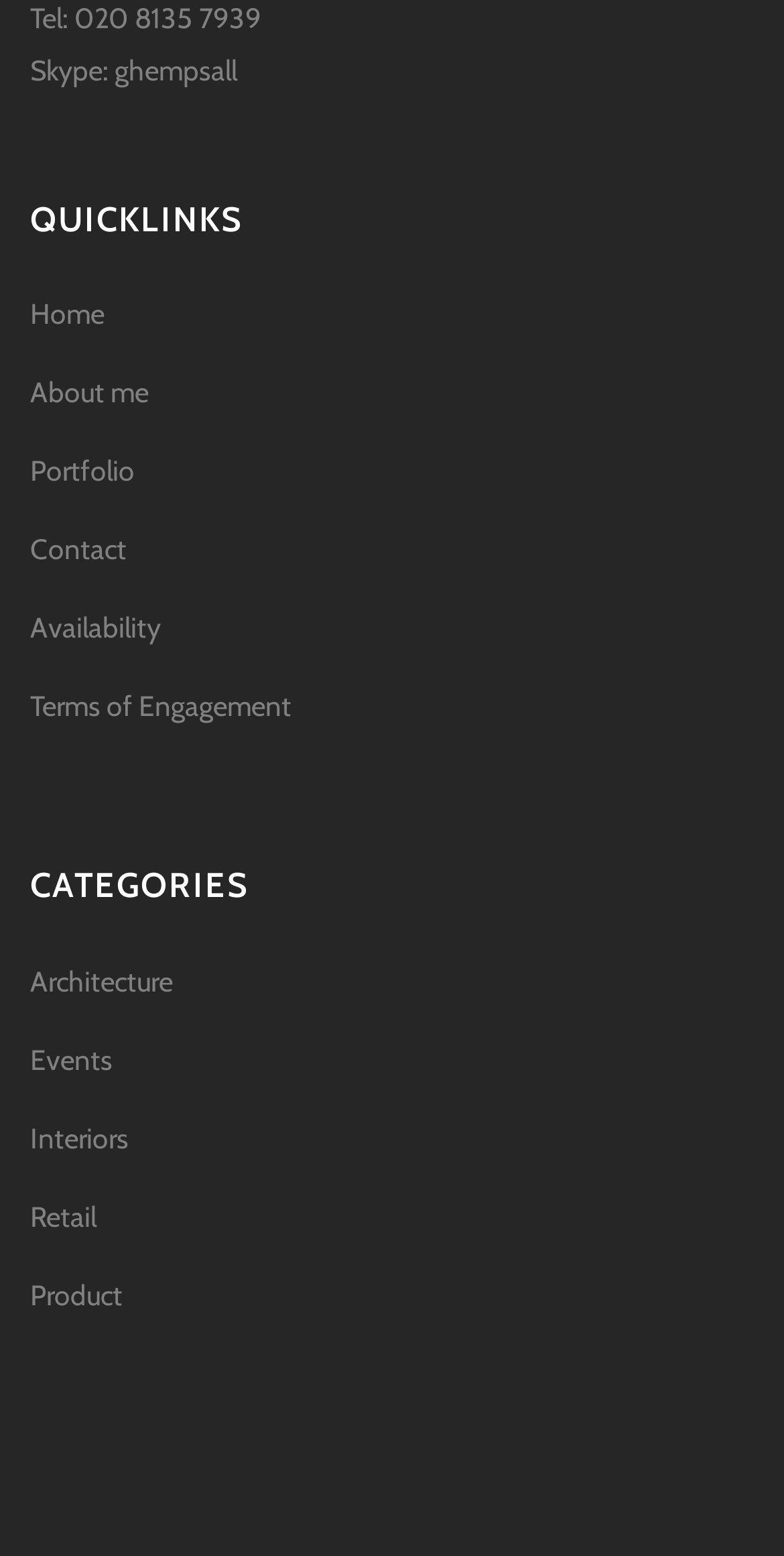Identify the bounding box coordinates for the element you need to click to achieve the following task: "go to home page". Provide the bounding box coordinates as four float numbers between 0 and 1, in the form [left, top, right, bottom].

[0.038, 0.188, 0.962, 0.216]